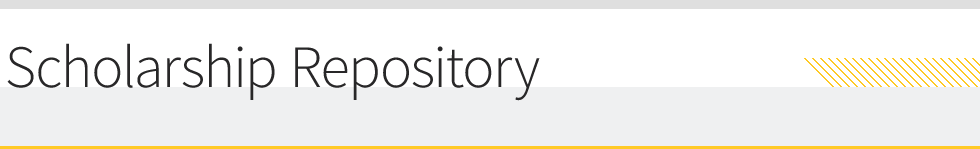Offer an in-depth caption for the image presented.

The image prominently features the title "Scholarship Repository," which is part of the University of Michigan Law School's platform. The design includes a clean, modern aesthetic with a highlighted border at the bottom, enhancing its prominence on the page. This repository serves as a resource for accessing a range of academic works and legal scholarship, reflecting the institution's commitment to disseminating research and knowledge in the field of law. The text is elegantly presented, indicating the repository's significance within the broader scholarly community.